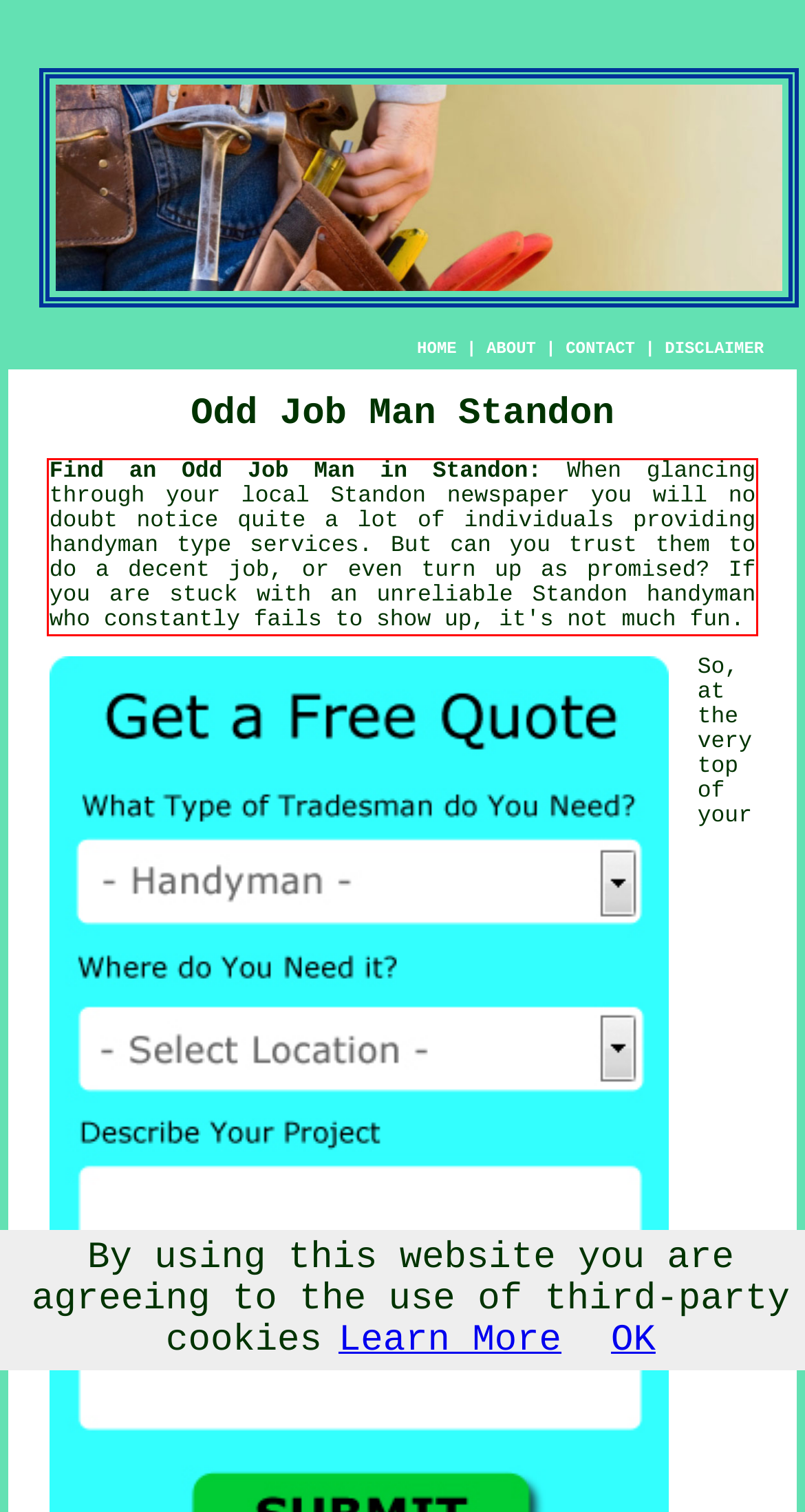Please perform OCR on the UI element surrounded by the red bounding box in the given webpage screenshot and extract its text content.

Find an Odd Job Man in Standon: When glancing through your local Standon newspaper you will no doubt notice quite a lot of individuals providing handyman type services. But can you trust them to do a decent job, or even turn up as promised? If you are stuck with an unreliable Standon handyman who constantly fails to show up, it's not much fun.